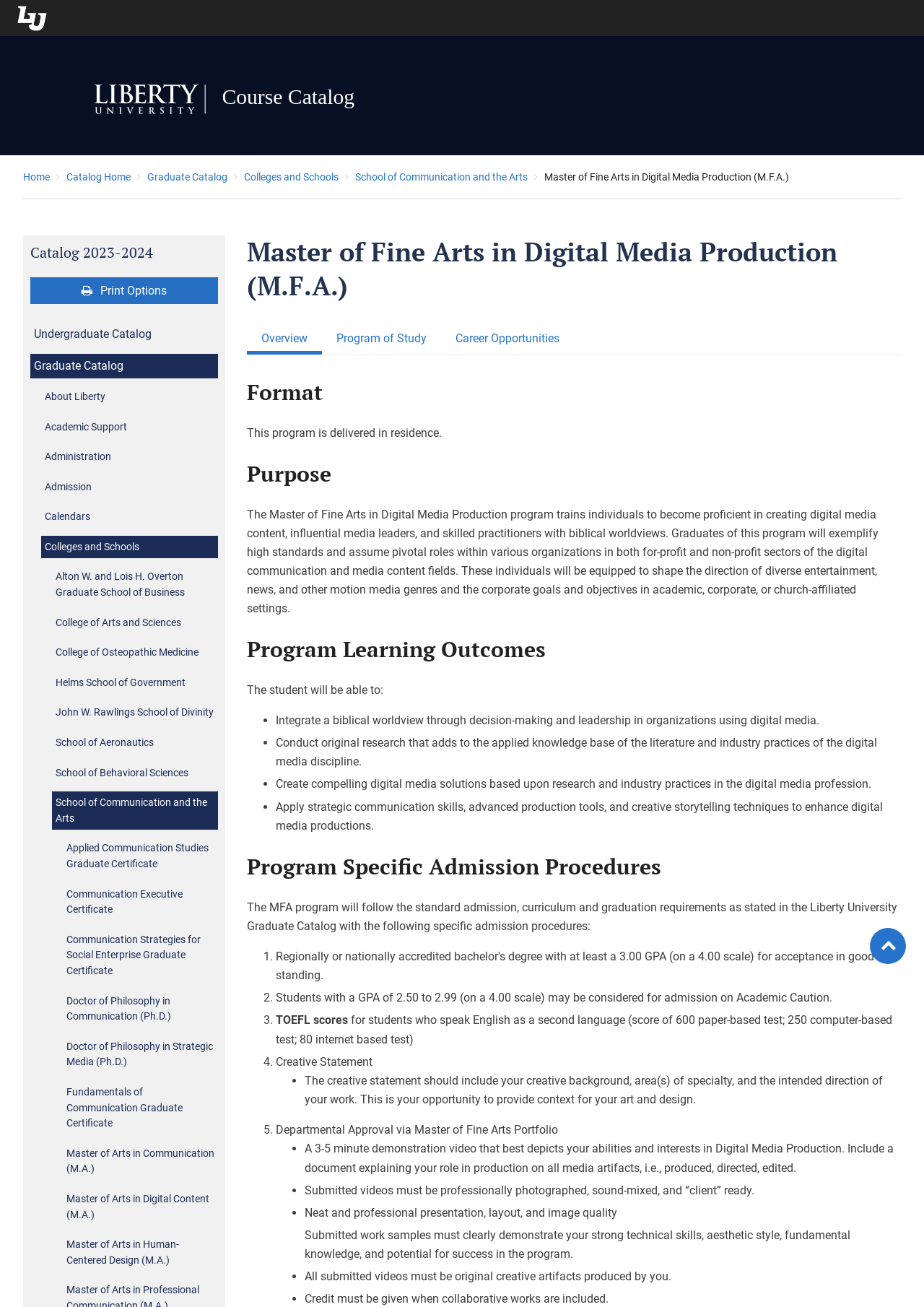Answer the following in one word or a short phrase: 
What is the purpose of the Master of Fine Arts in Digital Media Production program?

To train individuals to become proficient in creating digital media content